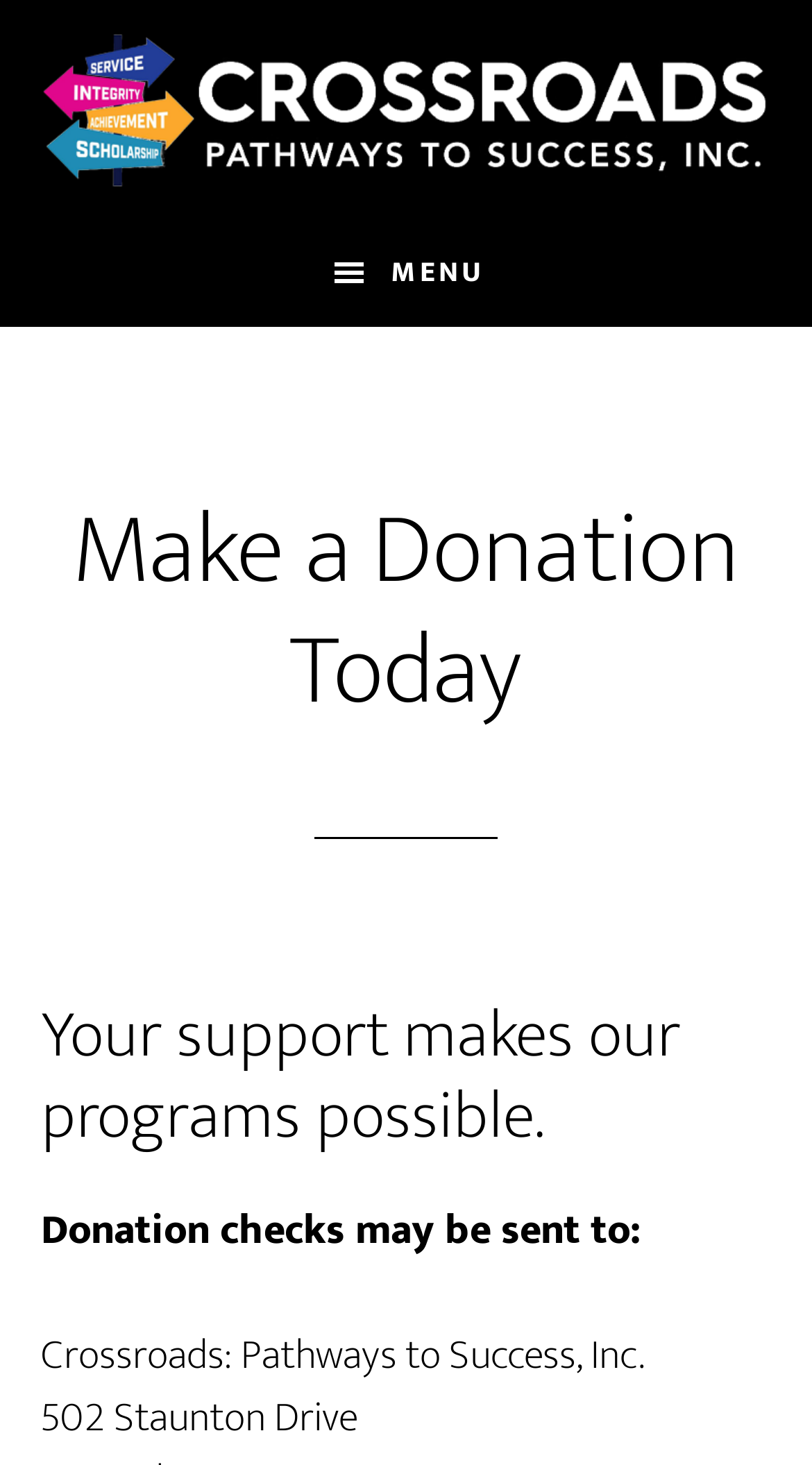Determine the main heading of the webpage and generate its text.

Make a Donation Today